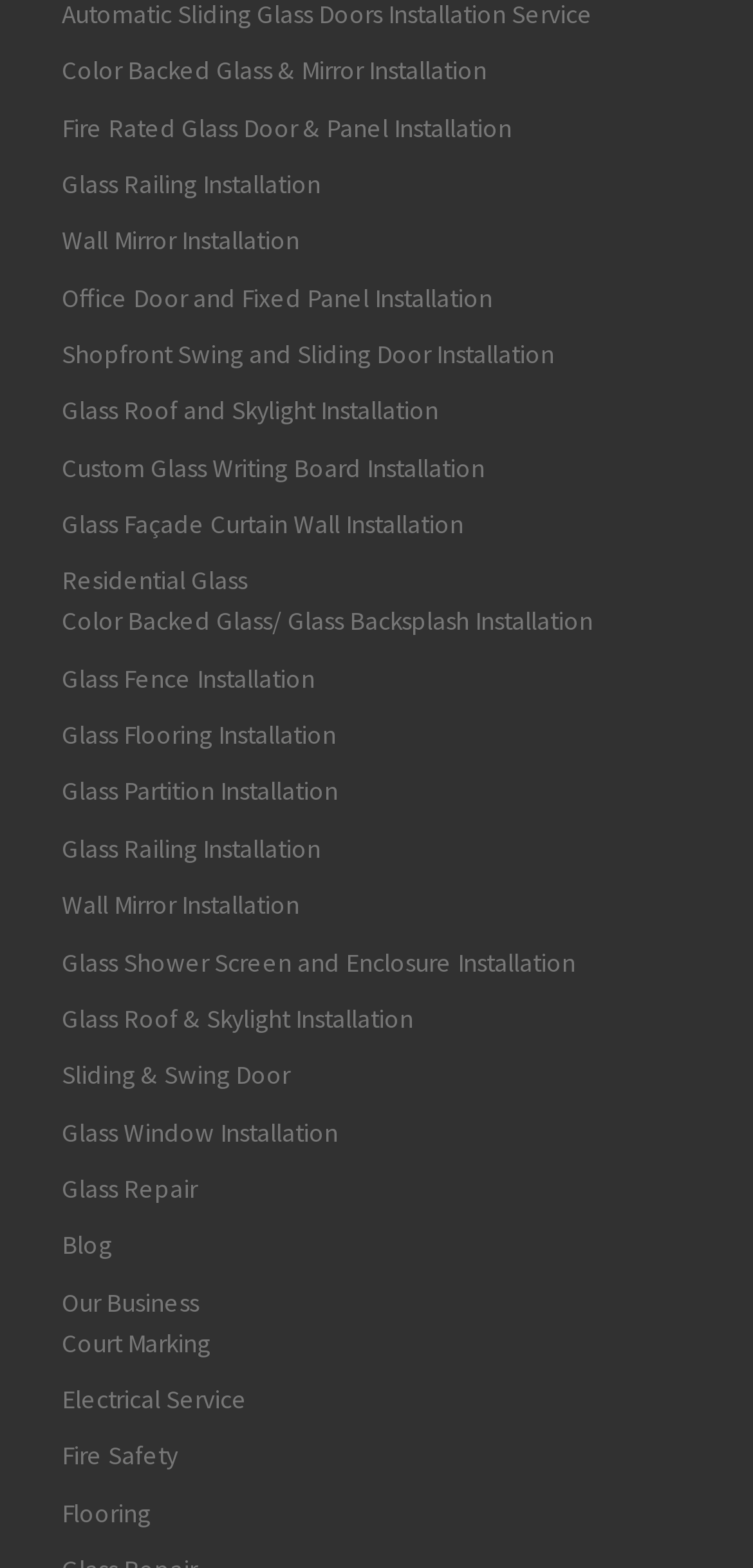Respond to the following question using a concise word or phrase: 
Is there a blog section on the website?

Yes